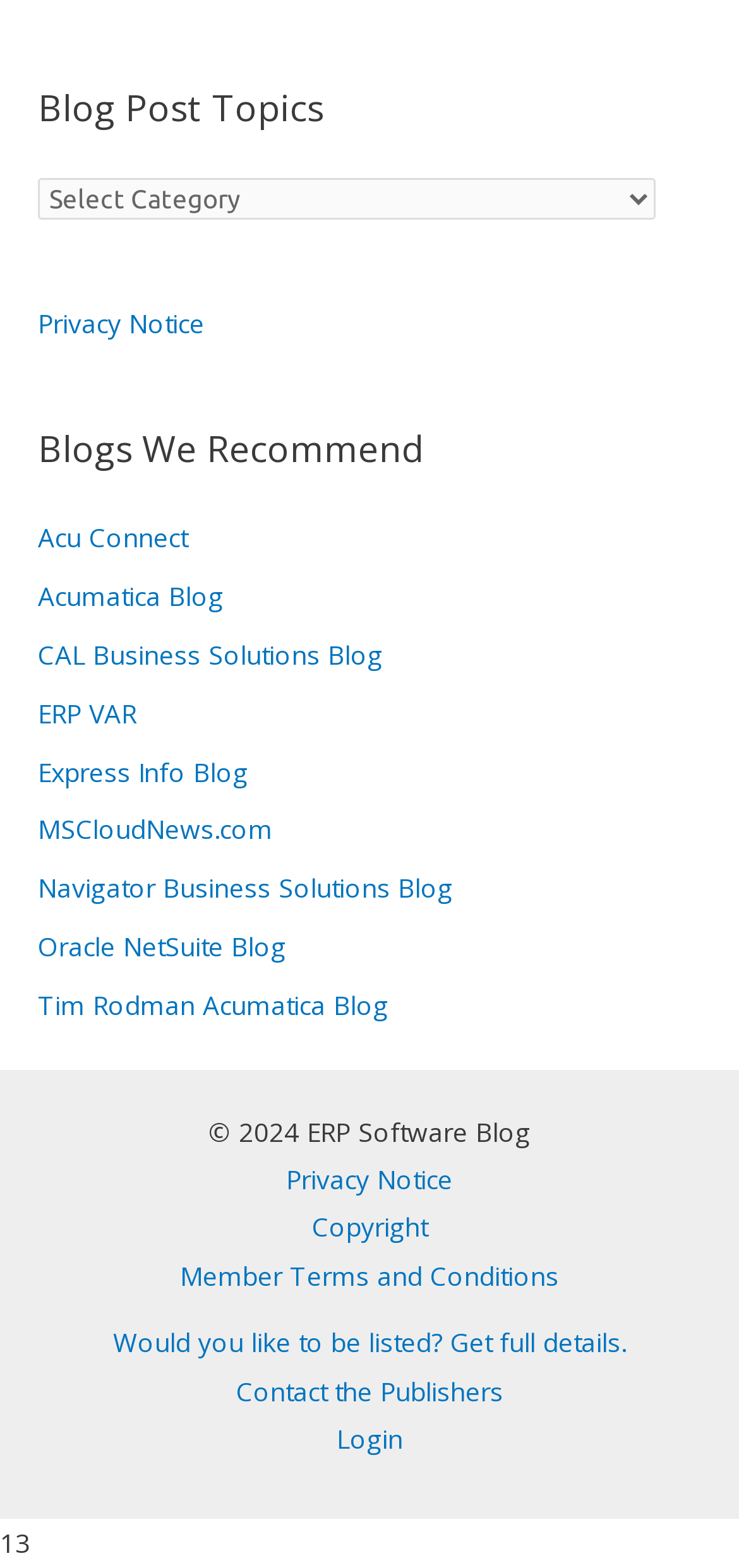What is the name of the first recommended blog?
Based on the image content, provide your answer in one word or a short phrase.

Acu Connect